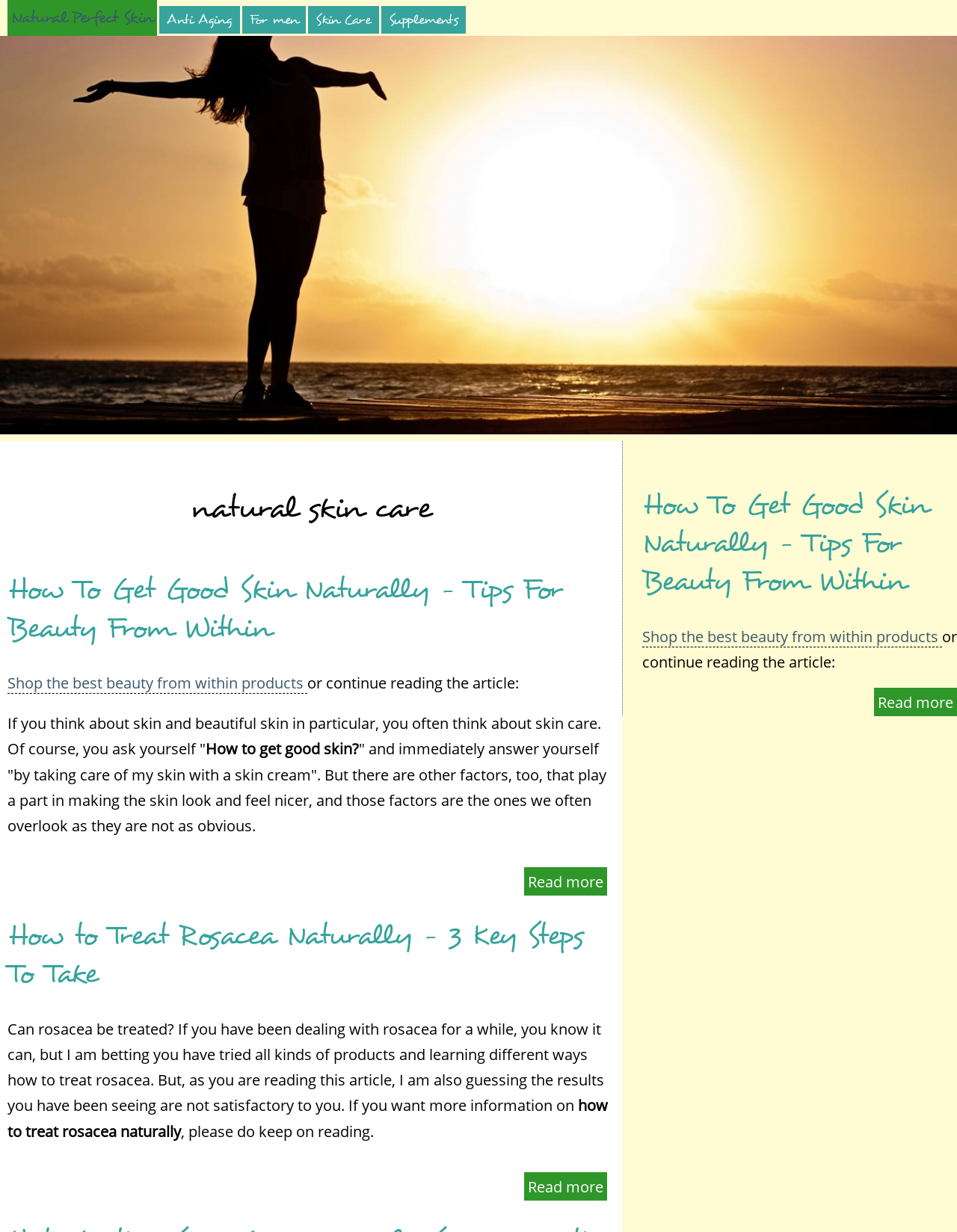Answer the question below in one word or phrase:
What is the topic of the second article?

Treating Rosacea Naturally